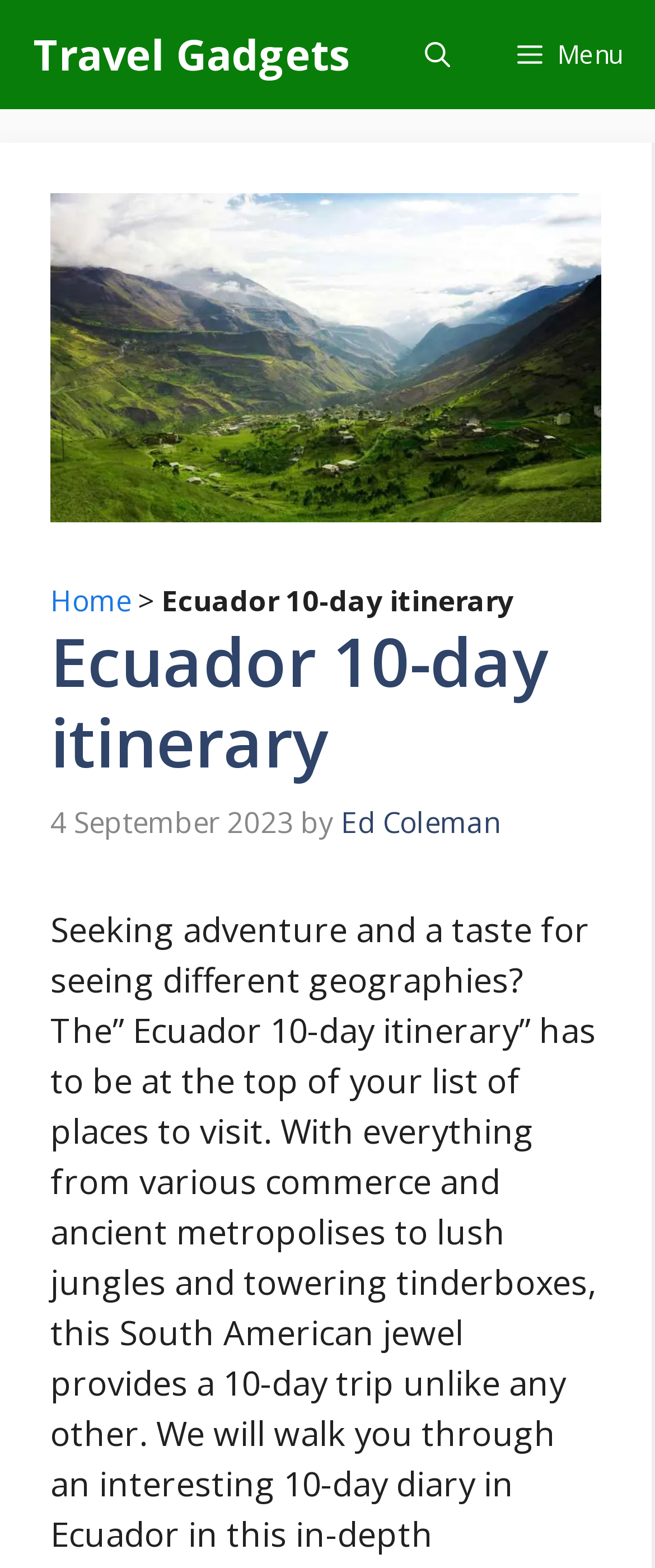Give a short answer to this question using one word or a phrase:
What is the purpose of the button at the top right corner?

Open search